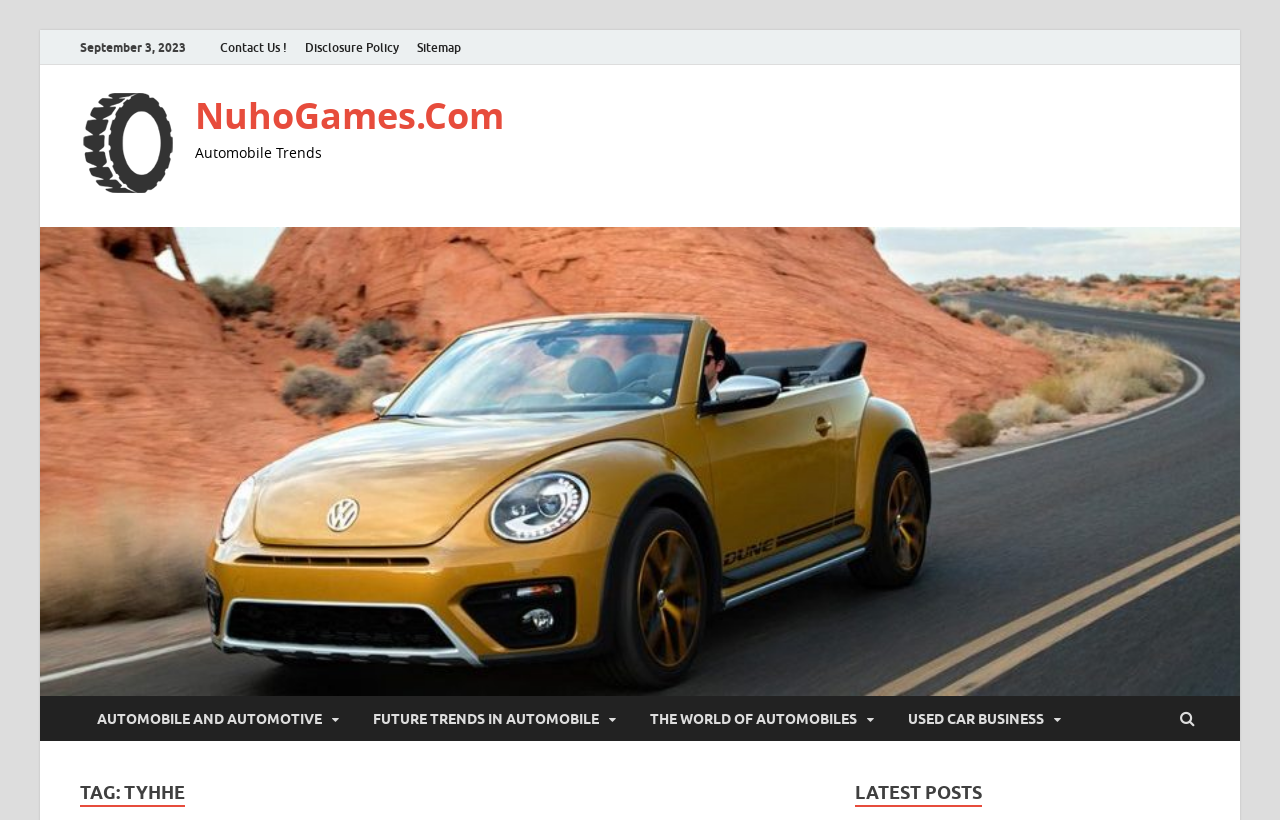How many links are there in the footer section?
Look at the image and respond with a single word or a short phrase.

3